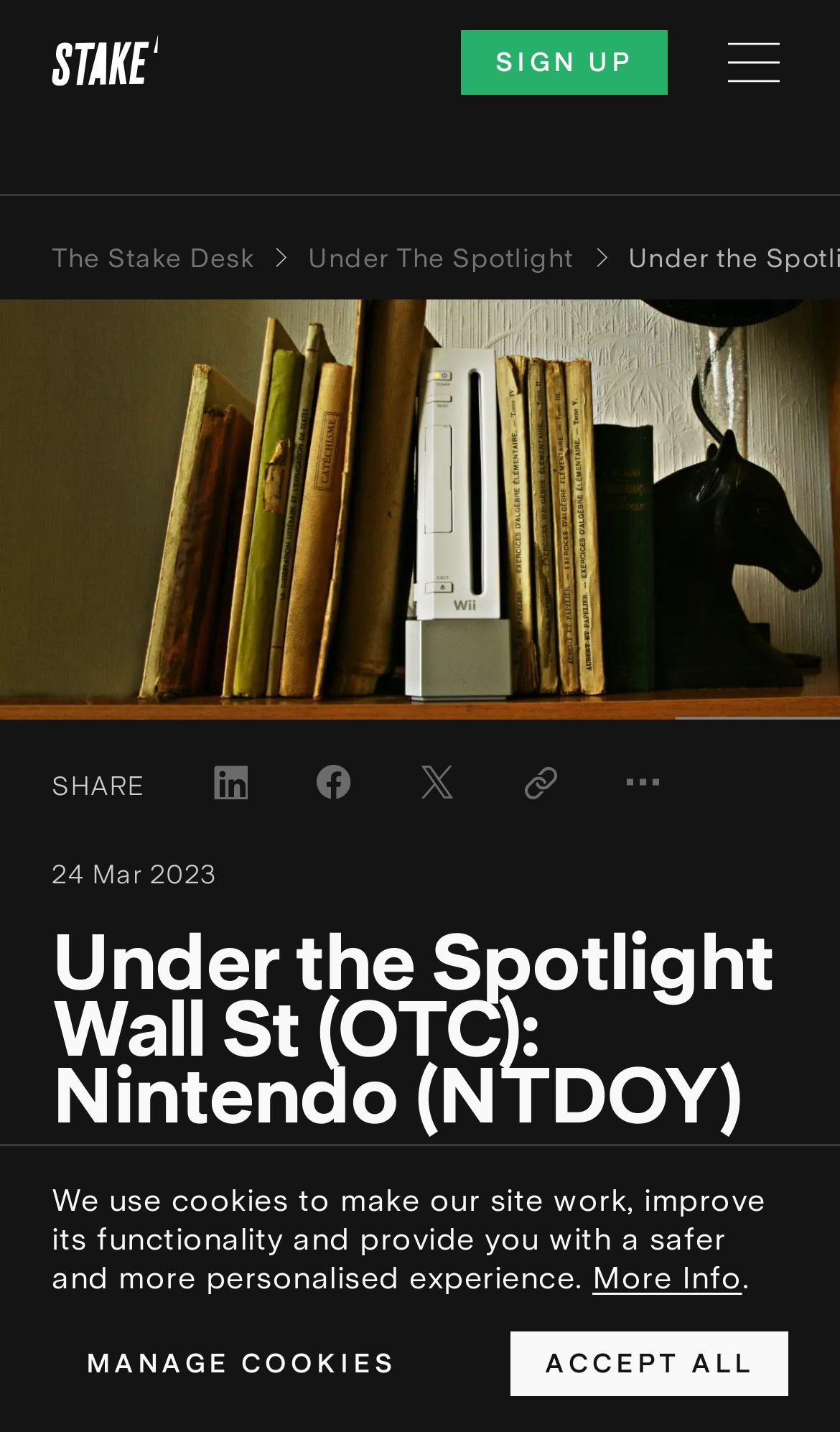Please examine the image and provide a detailed answer to the question: What is the name of the section?

The name of the section is 'Under The Spotlight', which is mentioned in the navigation breadcrumb and in the heading 'Under the Spotlight Wall St (OTC): Nintendo (NTDOY)'.